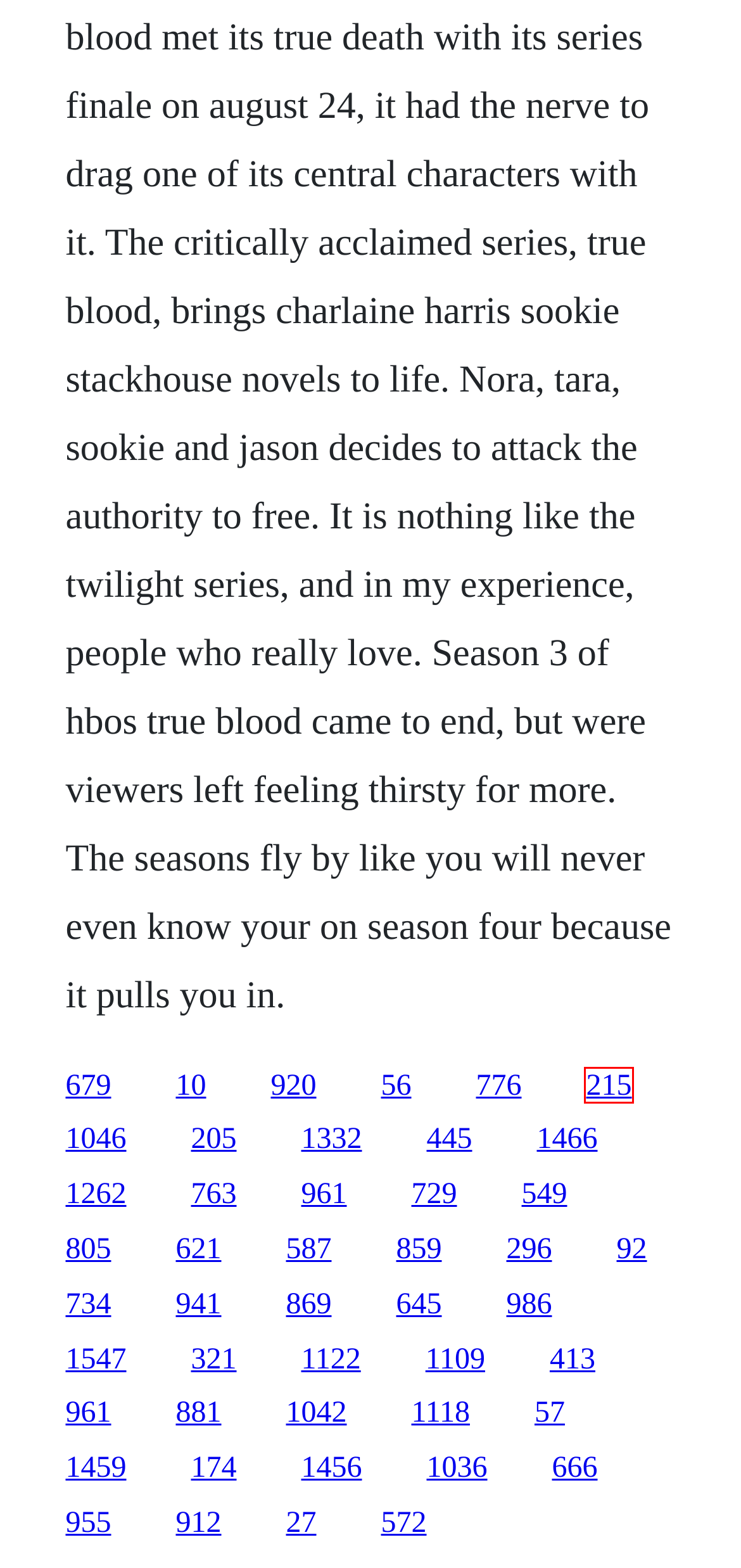You have a screenshot of a webpage with a red bounding box around an element. Choose the best matching webpage description that would appear after clicking the highlighted element. Here are the candidates:
A. Sonar download nzb free
B. Pumpkin spice cook book
C. Tik tok 2016 film complete
D. Tone2 gladiator vsti mac torrent
E. The greatest cage matches of all time download
F. Download film ketabe ghanoon film
G. Download this old house season 23 full hd
H. Free download birthday cards for him

H